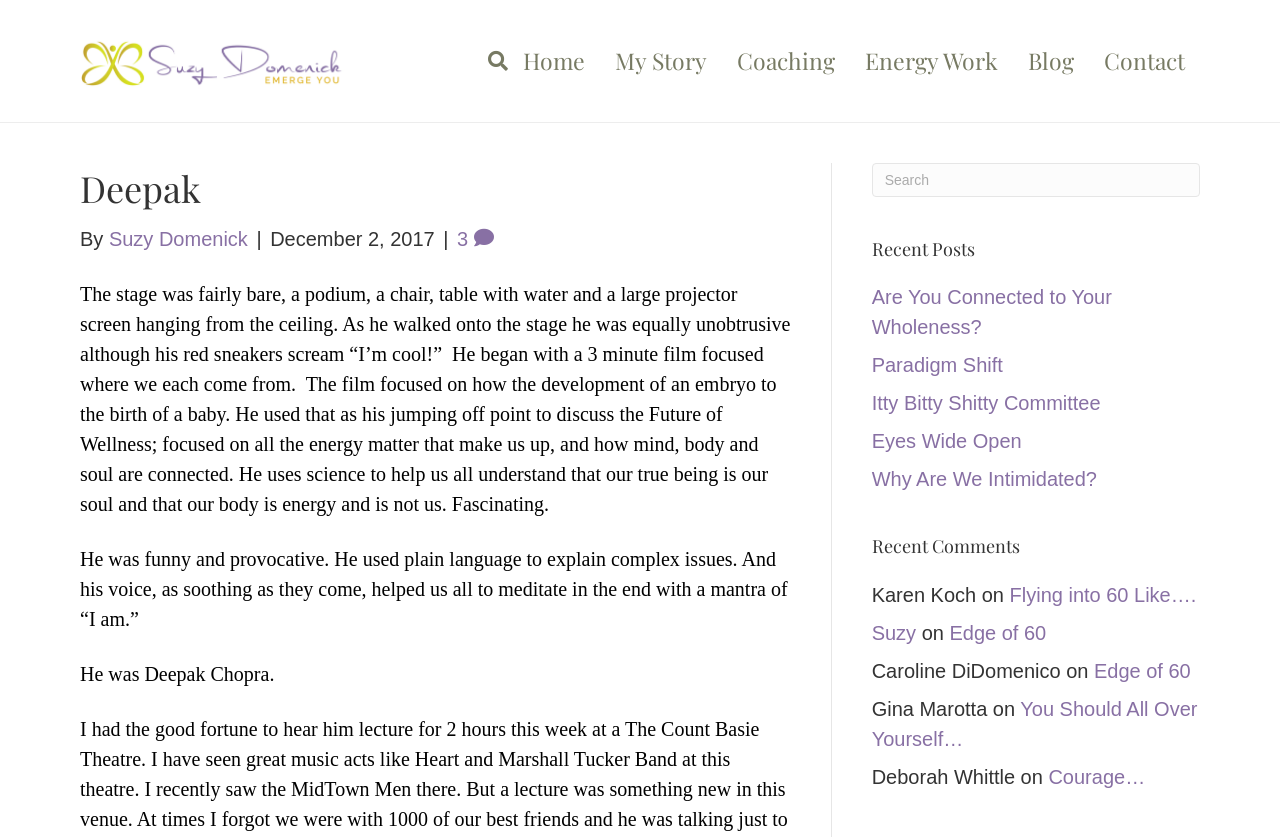Give a concise answer using only one word or phrase for this question:
What is the name of the blogger?

Deepak